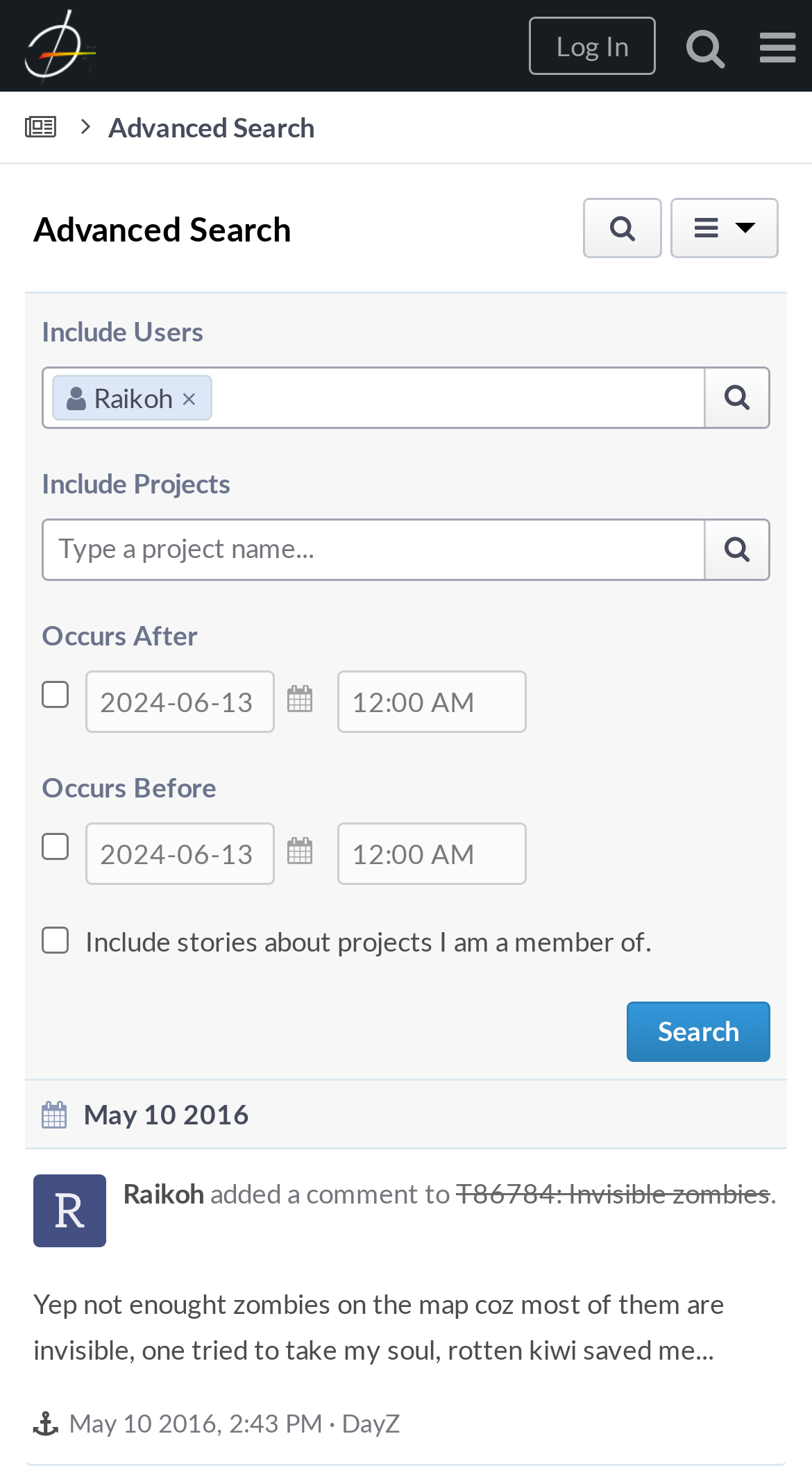What is the text of the button at the bottom of the page?
Please provide a detailed answer to the question.

The button at the bottom of the page is located at [0.772, 0.678, 0.949, 0.719]. The text of this button is 'Search', indicating that it is used to submit the search query.